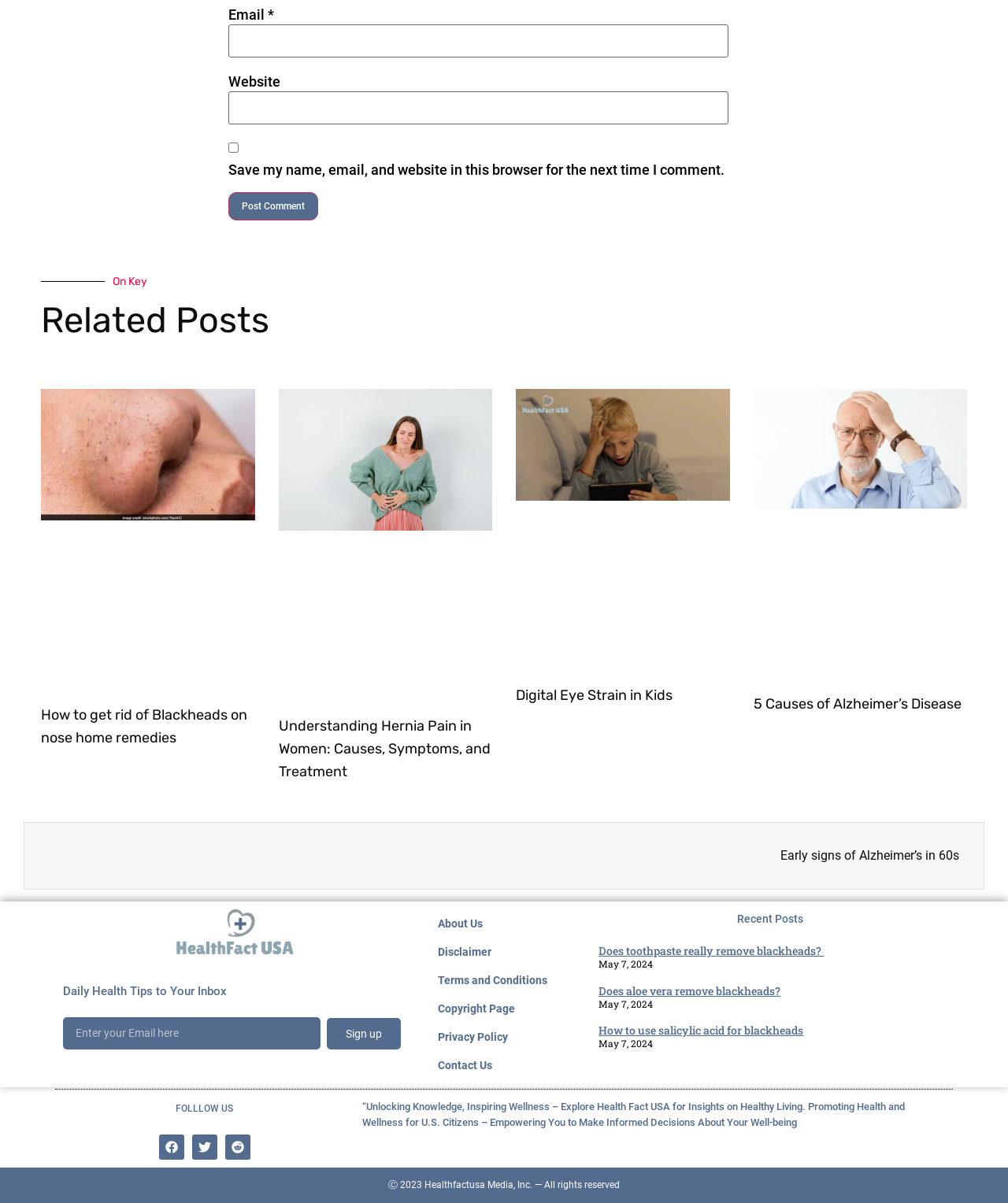Respond to the question below with a single word or phrase: How many recent posts are listed?

3